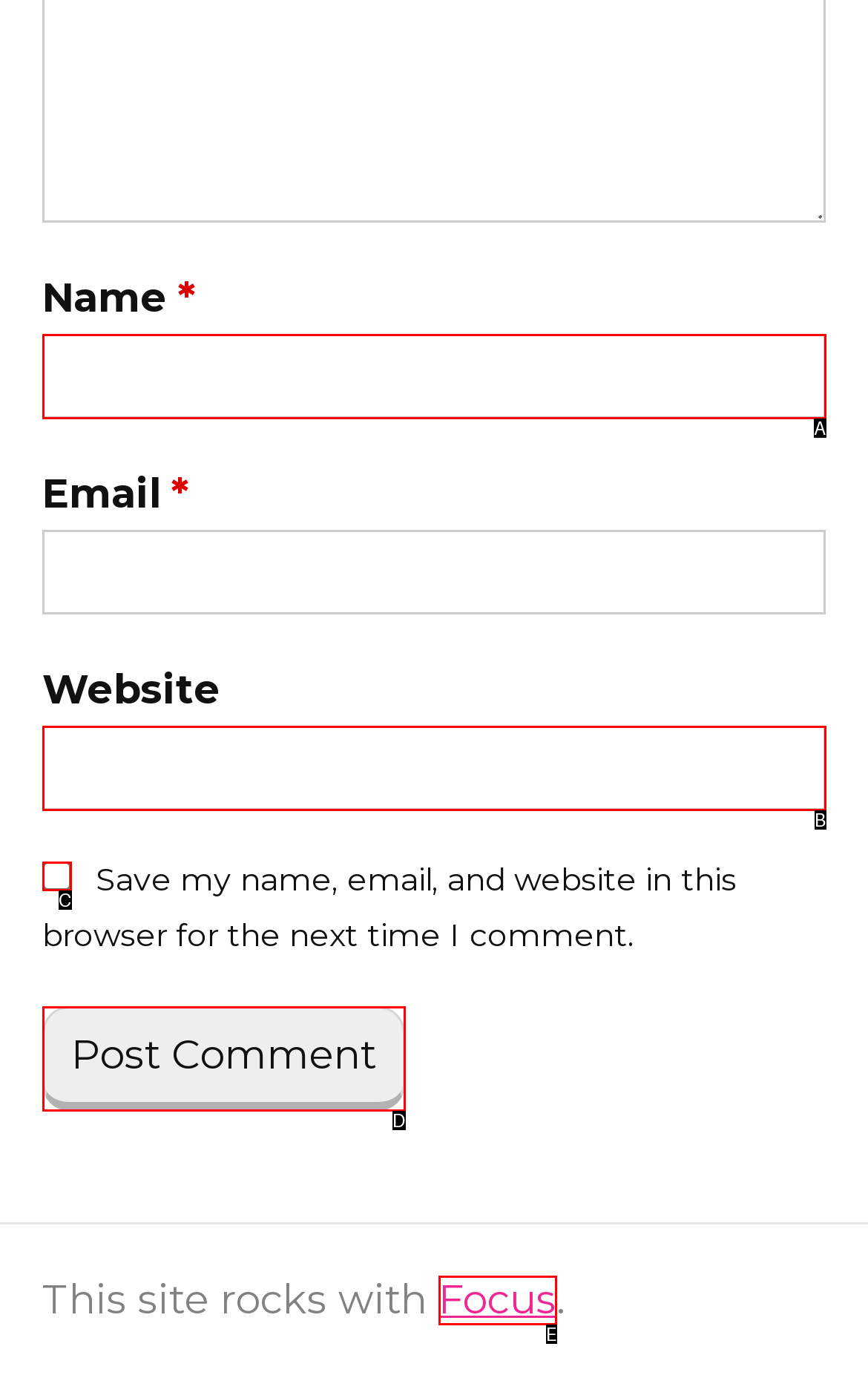Identify the option that corresponds to: parent_node: Name * name="author"
Respond with the corresponding letter from the choices provided.

A